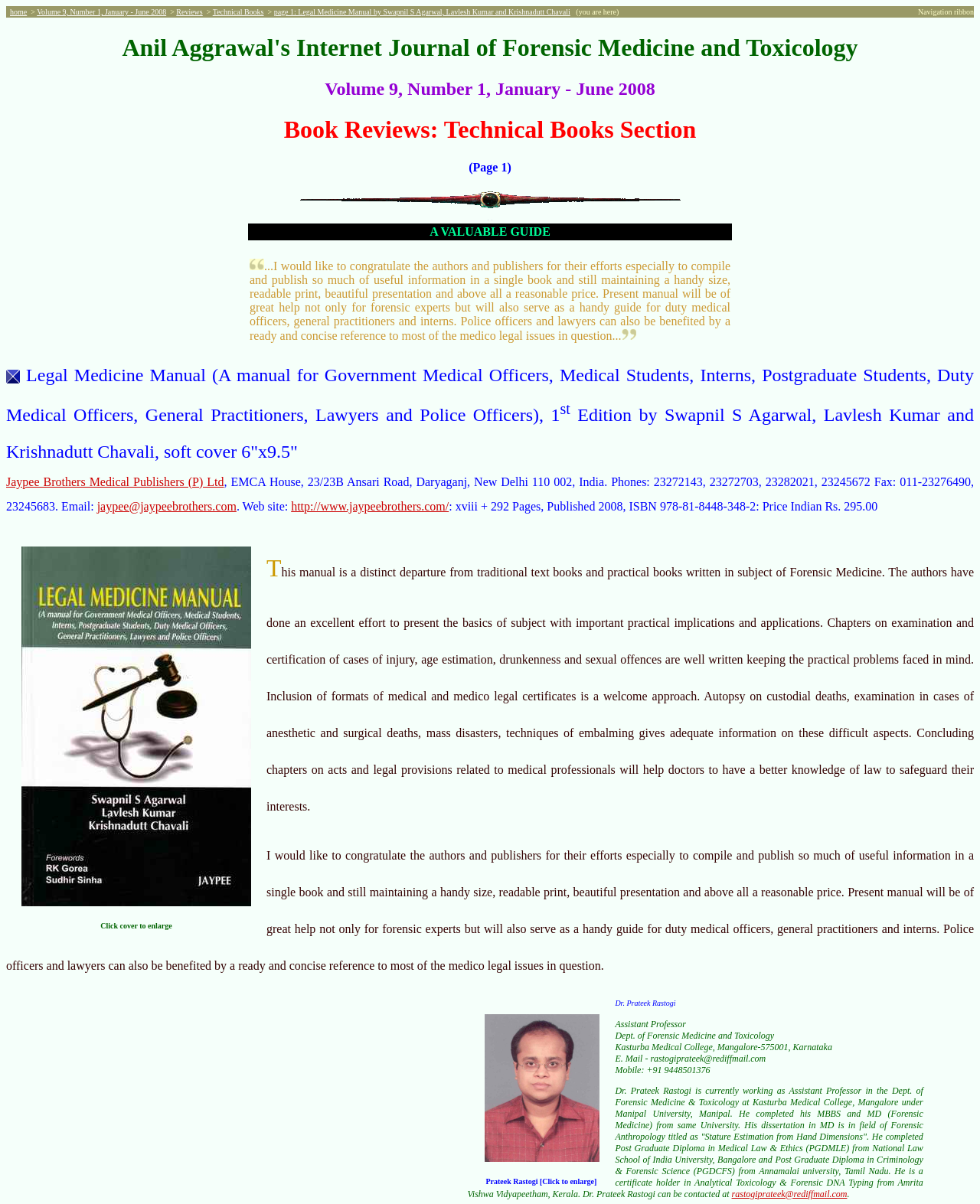Provide a short answer to the following question with just one word or phrase: What is the price of the book?

Indian Rs. 295.00